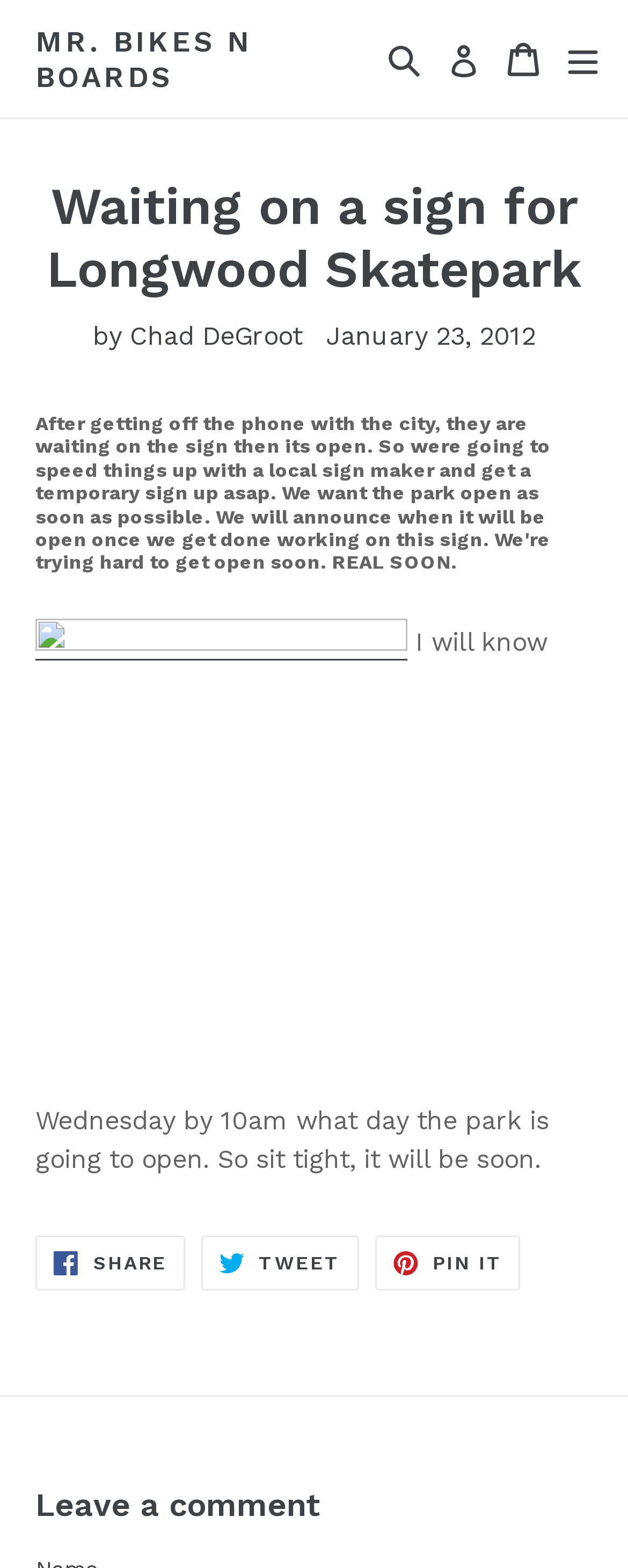Please determine the bounding box coordinates of the element to click in order to execute the following instruction: "Log in to the website". The coordinates should be four float numbers between 0 and 1, specified as [left, top, right, bottom].

[0.697, 0.007, 0.779, 0.068]